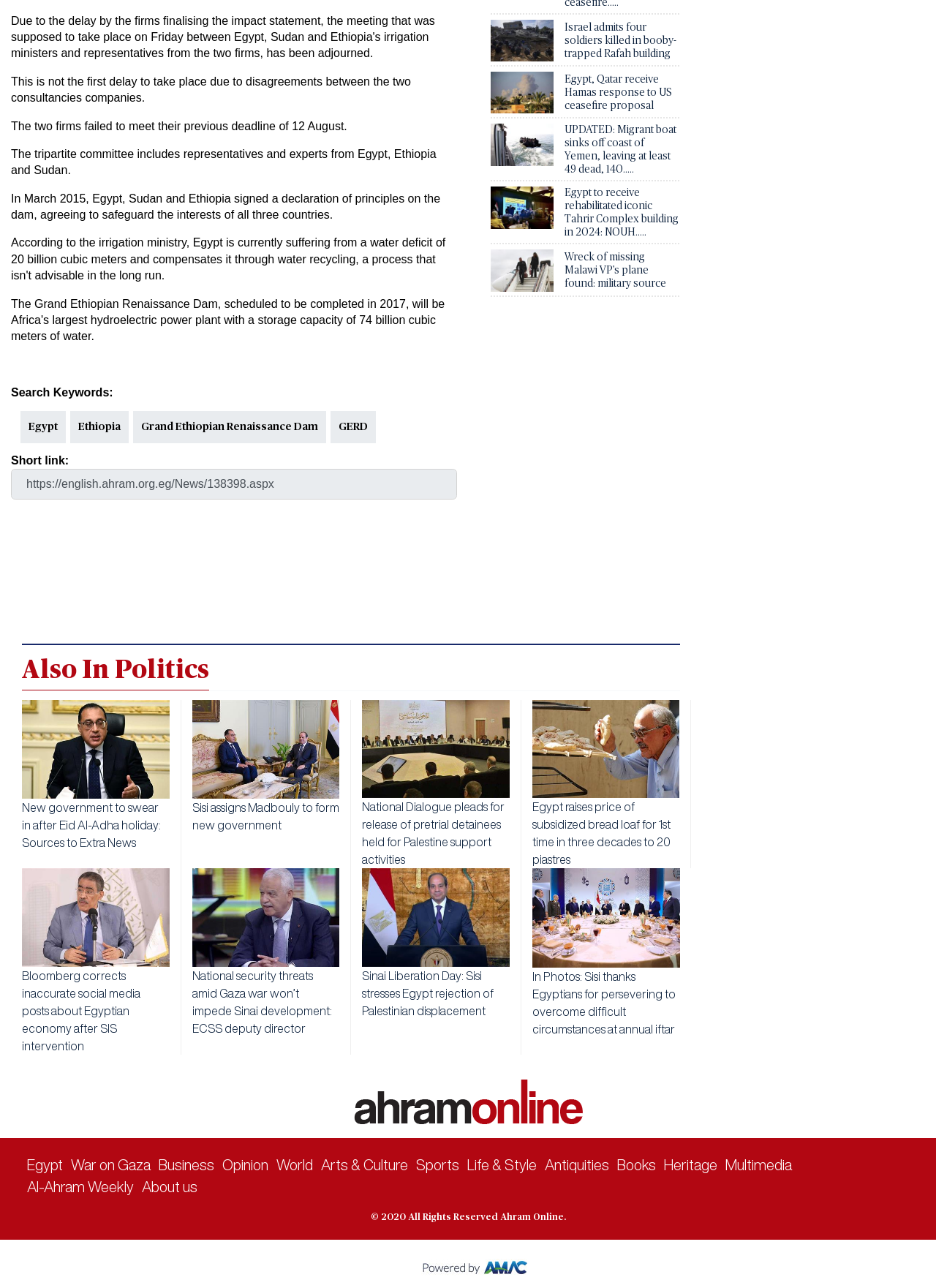Give a one-word or phrase response to the following question: What is the copyright information at the bottom of the webpage?

2020 All Rights Reserved Ahram Online